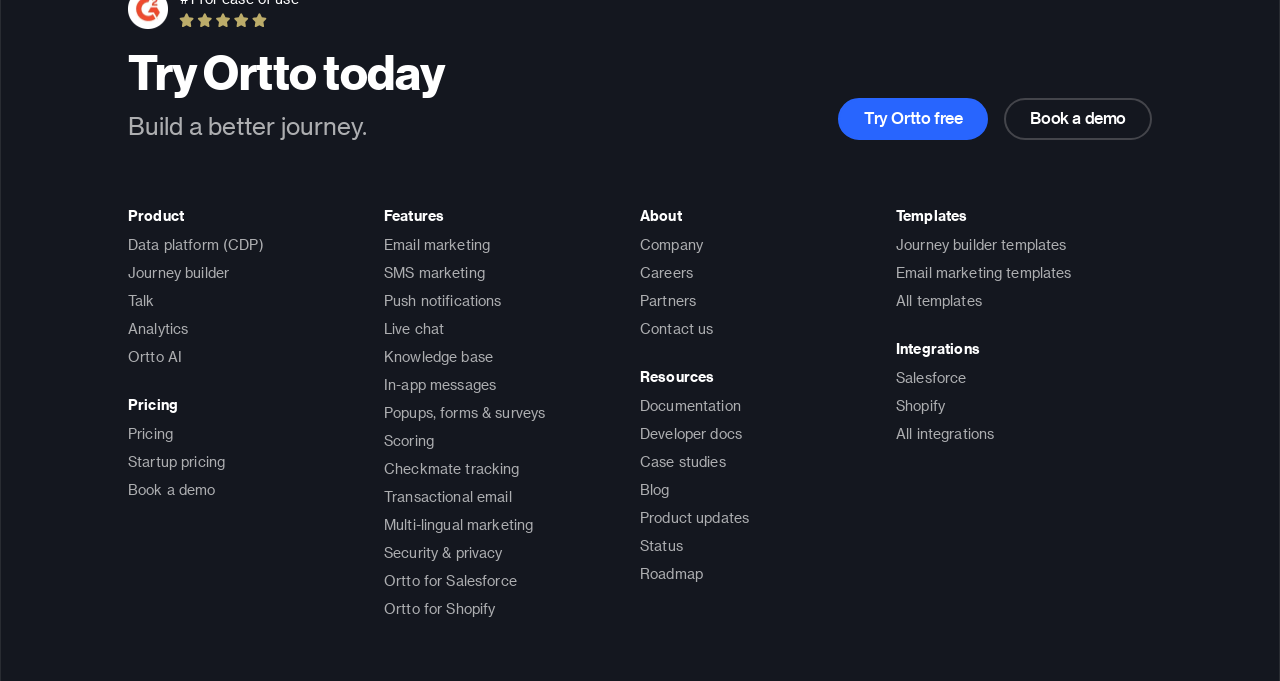How many integrations are listed?
Provide a detailed answer to the question, using the image to inform your response.

There are 3 integrations listed, which are 'Salesforce', 'Shopify', and 'All integrations'. These integrations are listed as links, indicating that users can click on them to learn more about how to integrate the product or service with other platforms.